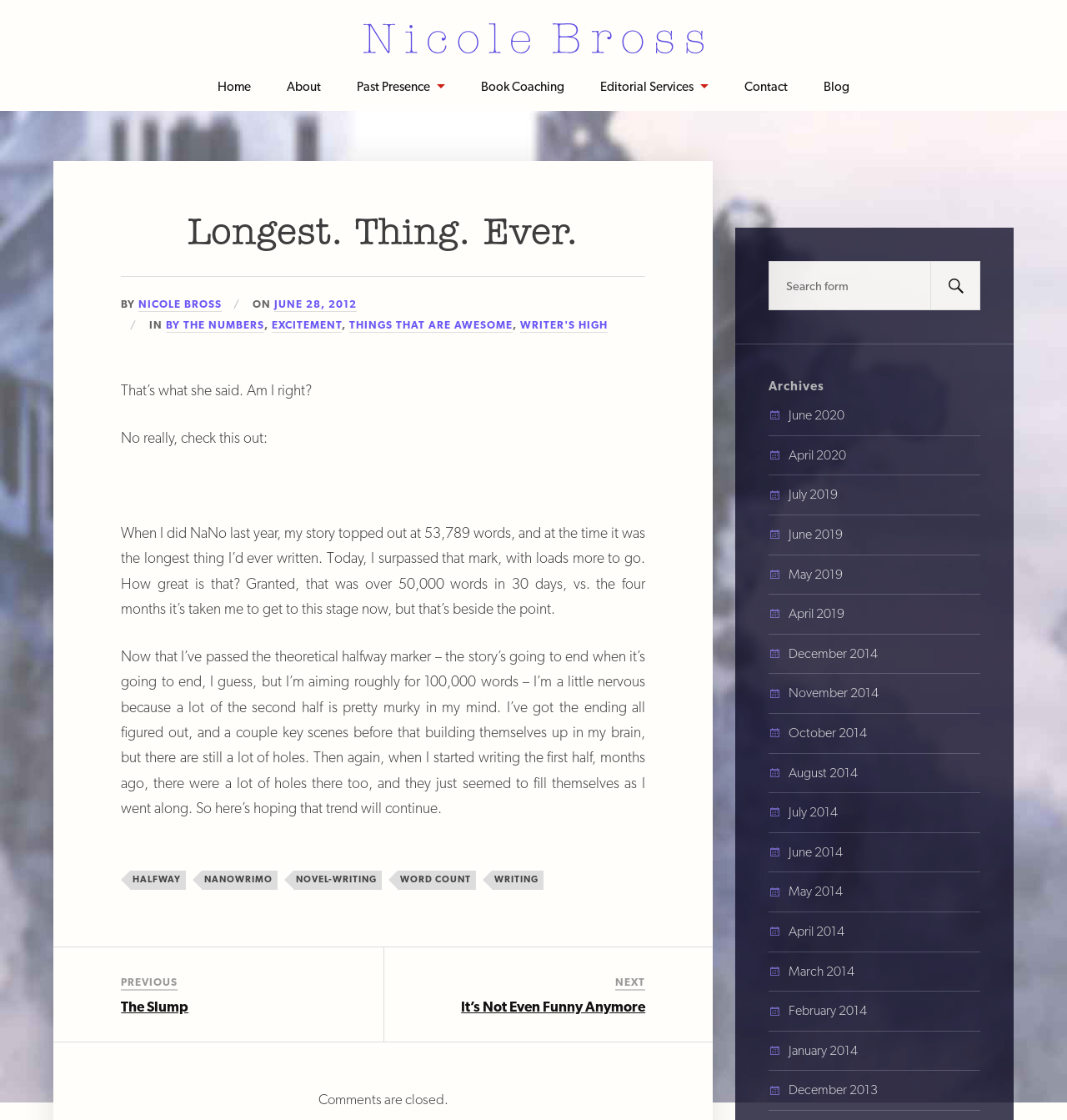Identify the bounding box coordinates of the area that should be clicked in order to complete the given instruction: "Read the 'Longest. Thing. Ever.' blog post". The bounding box coordinates should be four float numbers between 0 and 1, i.e., [left, top, right, bottom].

[0.113, 0.188, 0.605, 0.231]